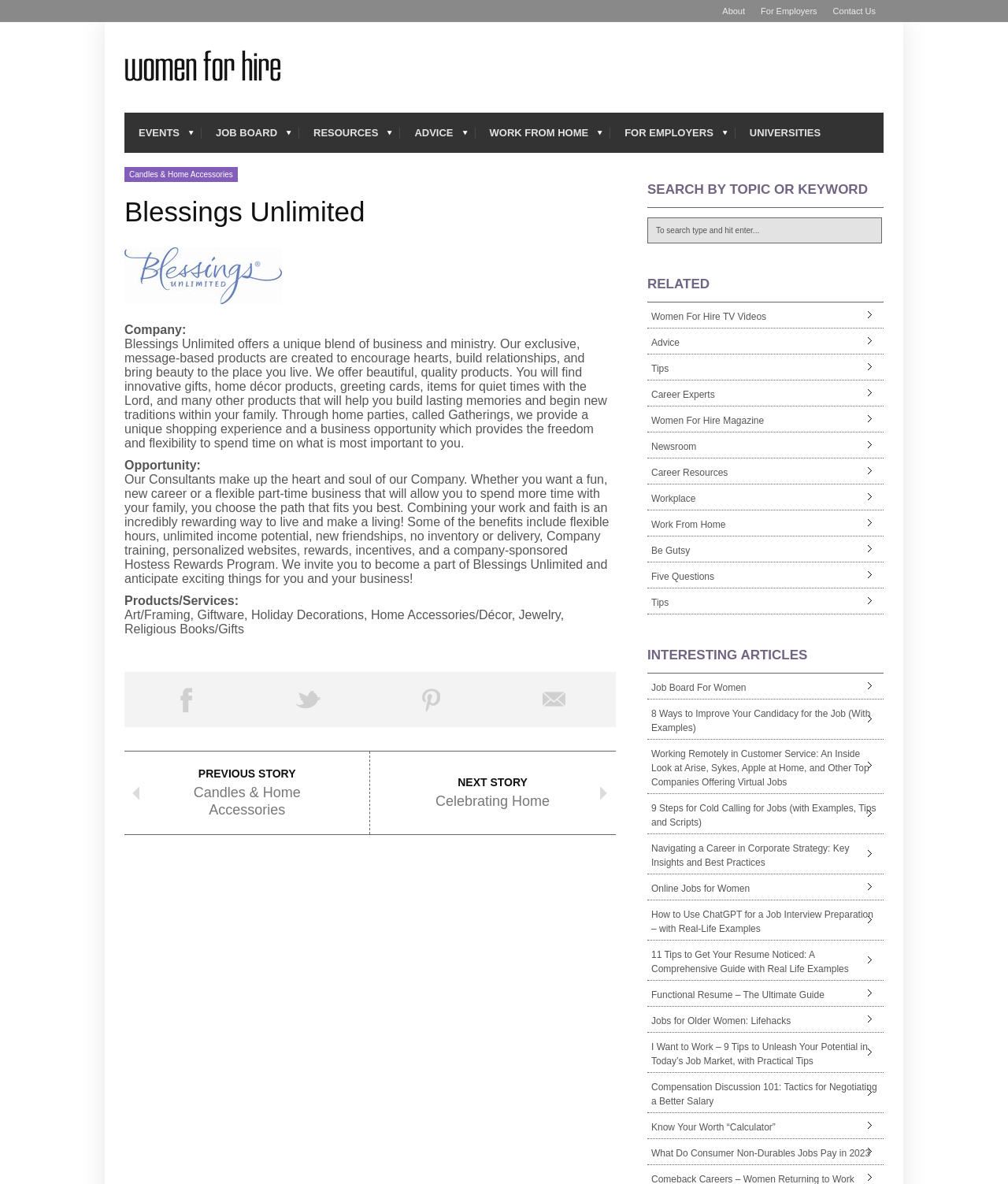Please locate the bounding box coordinates for the element that should be clicked to achieve the following instruction: "Read the 'GetHiredToday' article". Ensure the coordinates are given as four float numbers between 0 and 1, i.e., [left, top, right, bottom].

[0.123, 0.052, 0.28, 0.073]